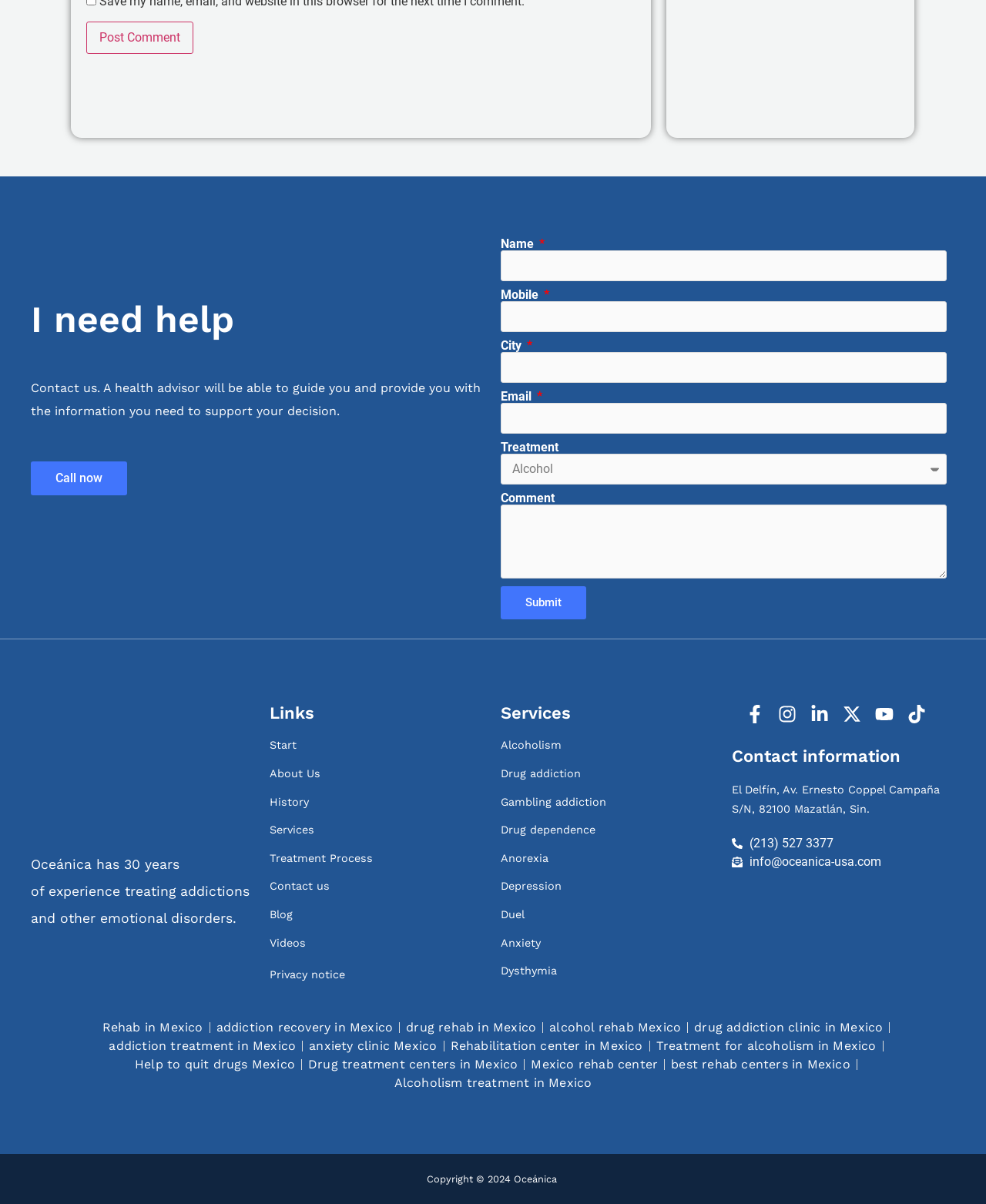Please locate the bounding box coordinates for the element that should be clicked to achieve the following instruction: "Click the 'Post Comment' button". Ensure the coordinates are given as four float numbers between 0 and 1, i.e., [left, top, right, bottom].

[0.088, 0.018, 0.196, 0.045]